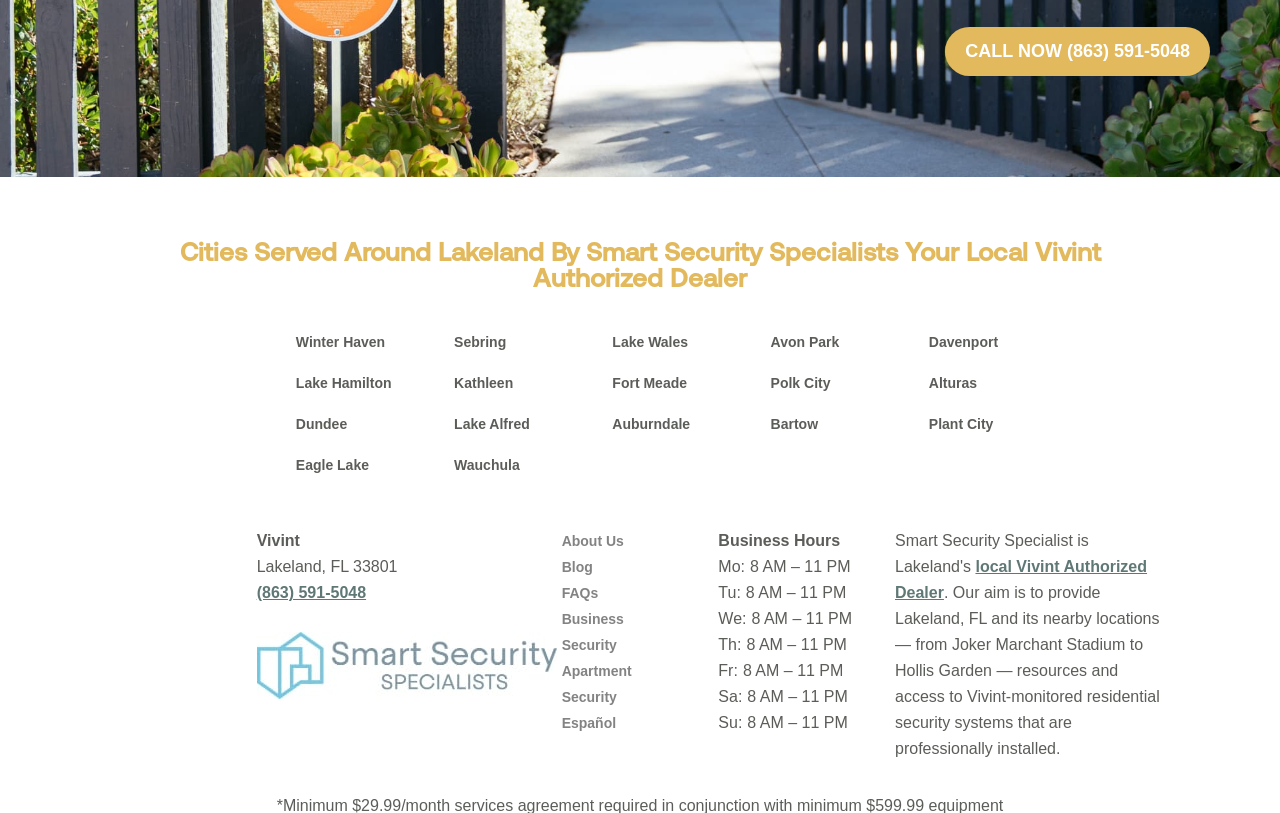What is the address of Smart Security Specialists?
Examine the image closely and answer the question with as much detail as possible.

The address can be found in the contact information section at the bottom of the webpage, which lists the address as Lakeland, FL 33801.